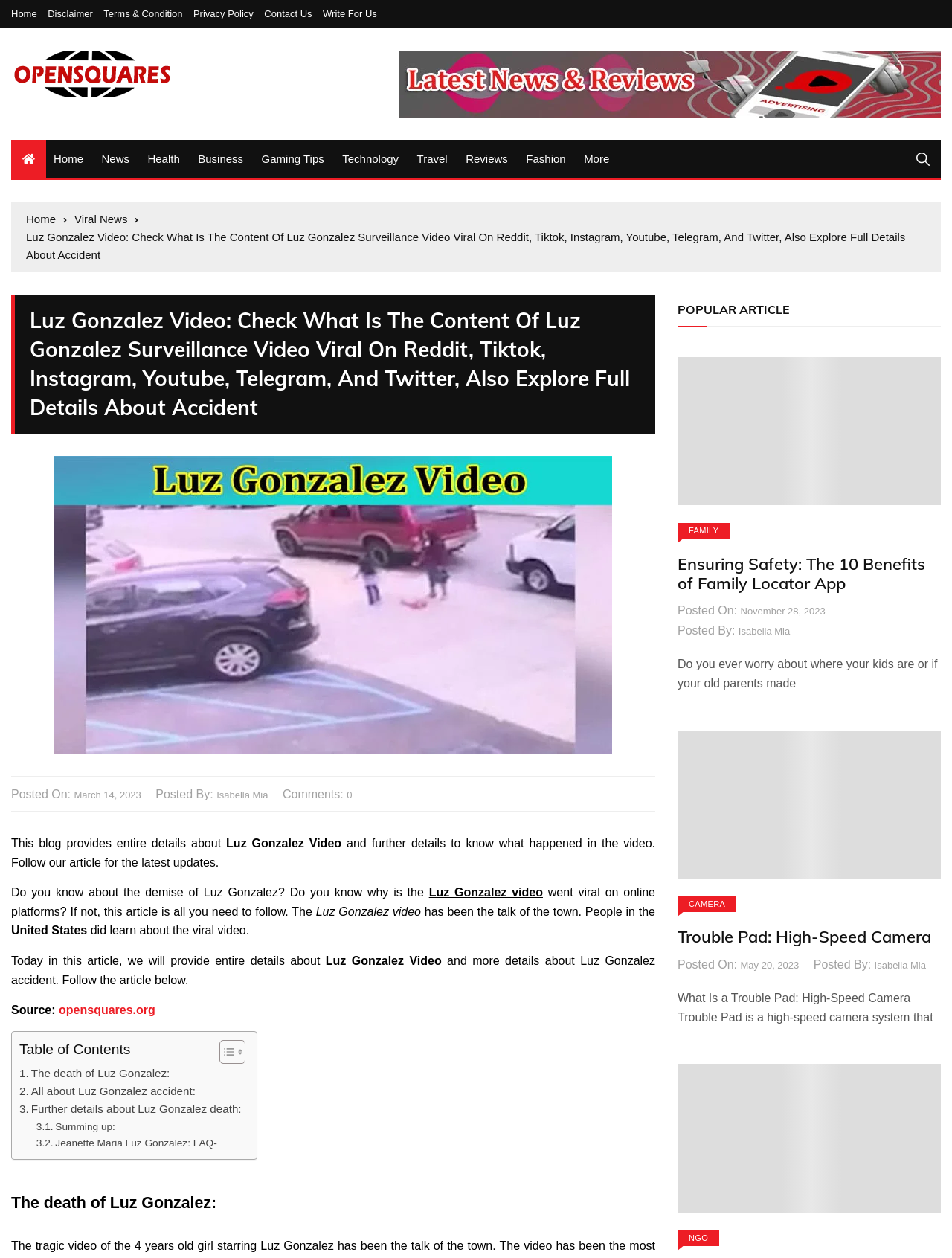Locate the bounding box coordinates of the element that should be clicked to execute the following instruction: "Check Table of Contents".

[0.02, 0.826, 0.254, 0.846]